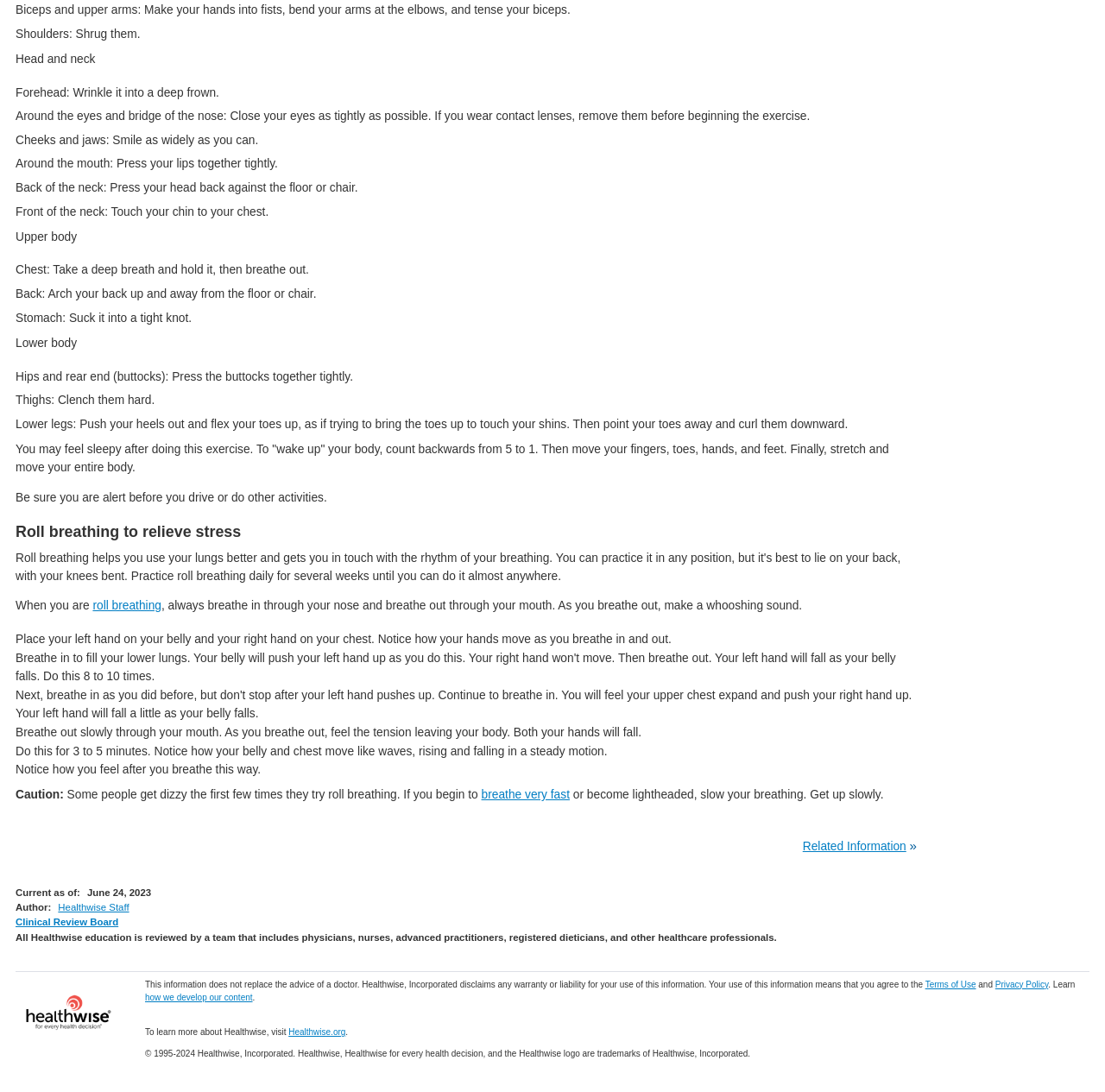Please indicate the bounding box coordinates for the clickable area to complete the following task: "Click the 'Healthwise.org' link". The coordinates should be specified as four float numbers between 0 and 1, i.e., [left, top, right, bottom].

[0.261, 0.941, 0.313, 0.949]